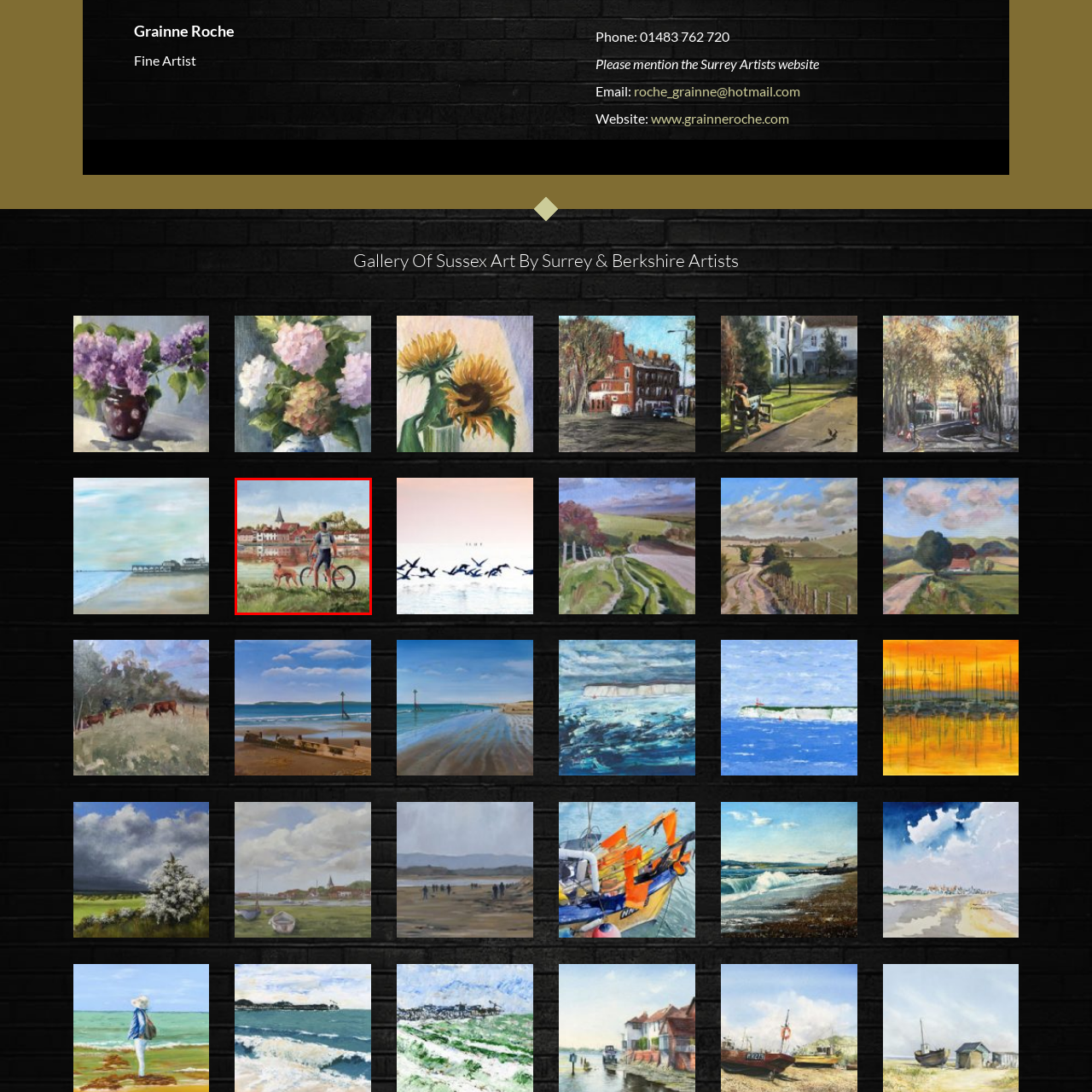What is reflected in the water in the background?
Analyze the image segment within the red bounding box and respond to the question using a single word or brief phrase.

A picturesque village